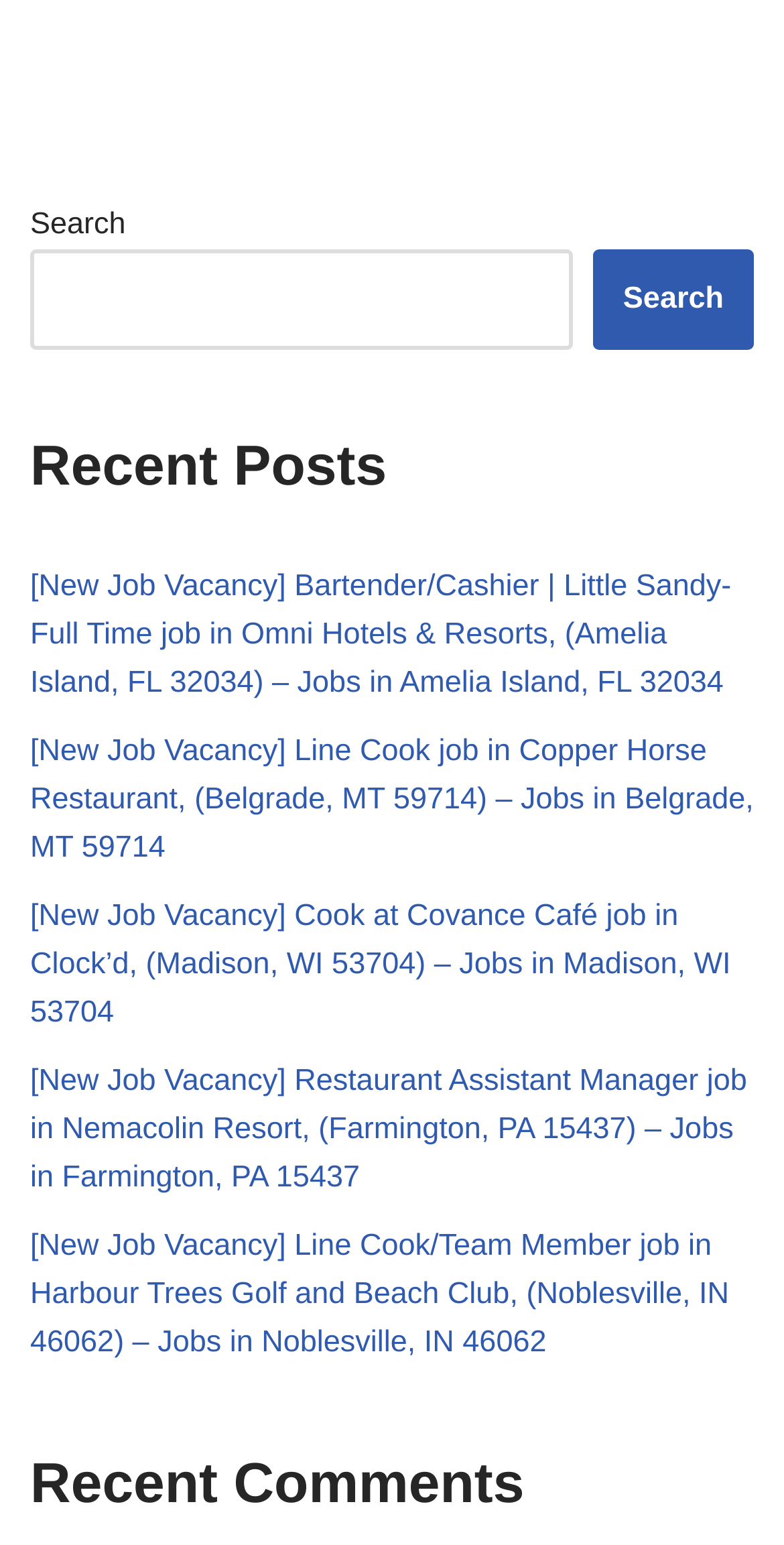Can you provide the bounding box coordinates for the element that should be clicked to implement the instruction: "read recent comments"?

[0.038, 0.937, 0.962, 0.985]